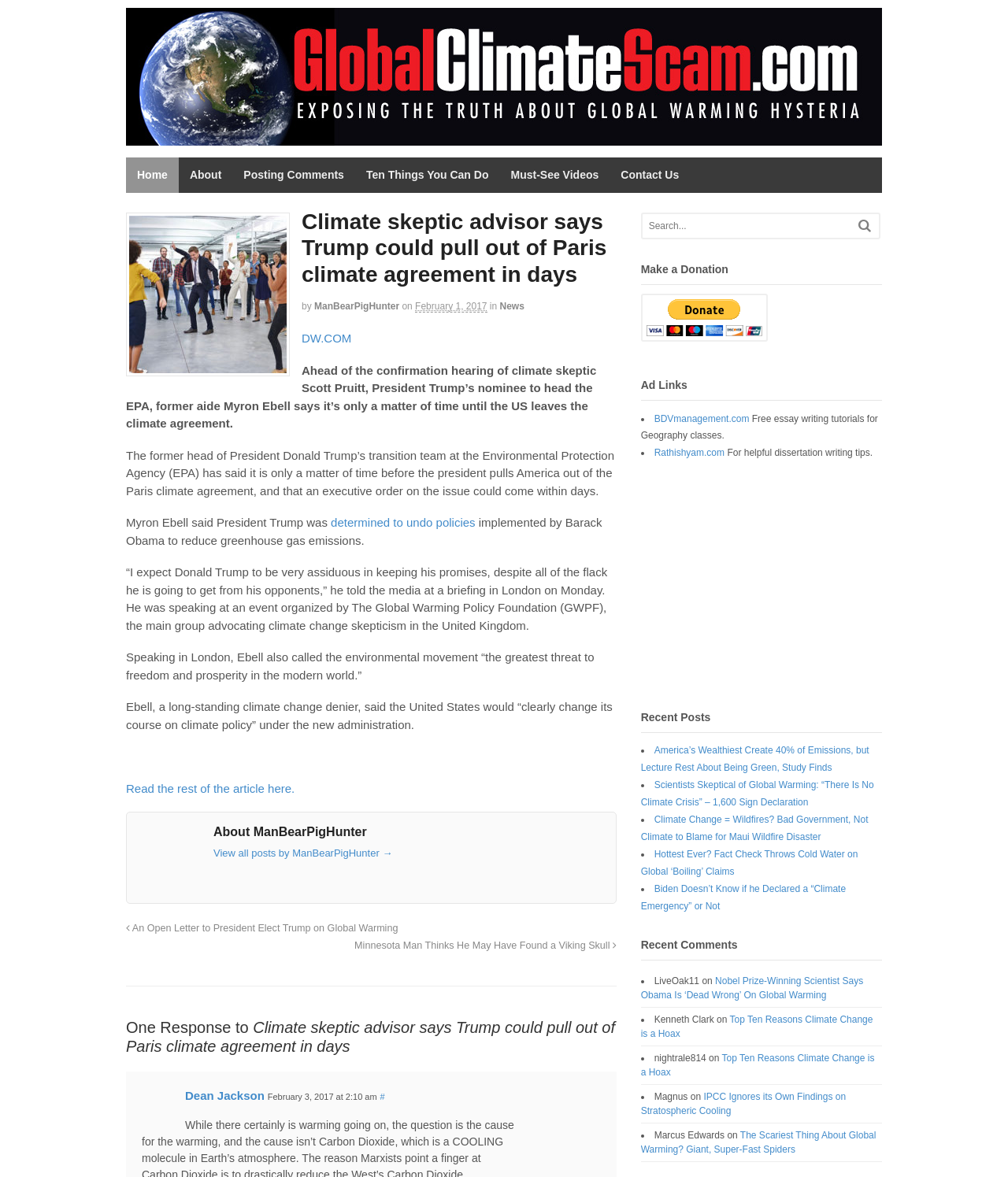Provide the bounding box coordinates of the area you need to click to execute the following instruction: "Click on the 'Home' link".

[0.125, 0.134, 0.177, 0.164]